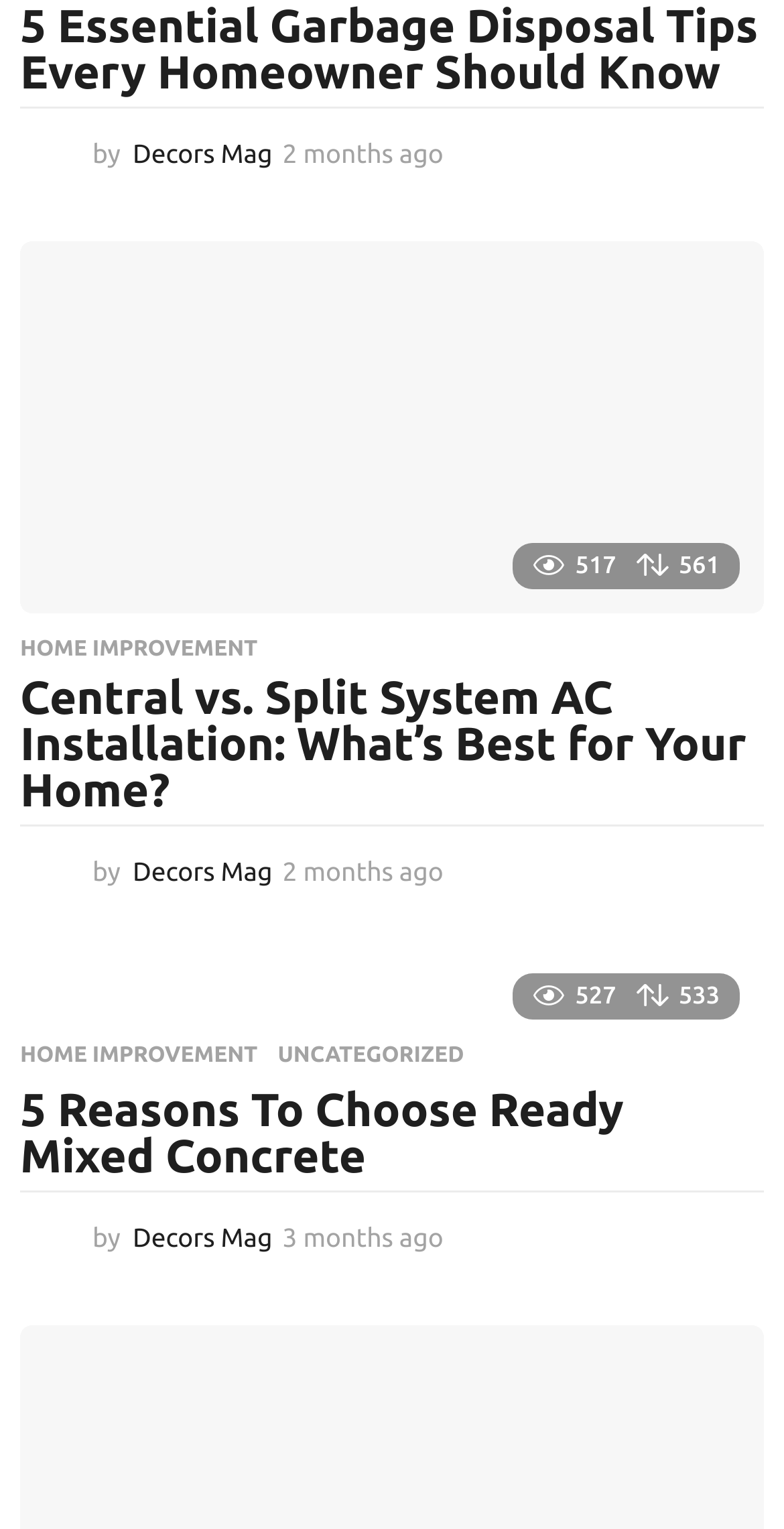Reply to the question with a single word or phrase:
Who is the author of the first article?

Decors Mag